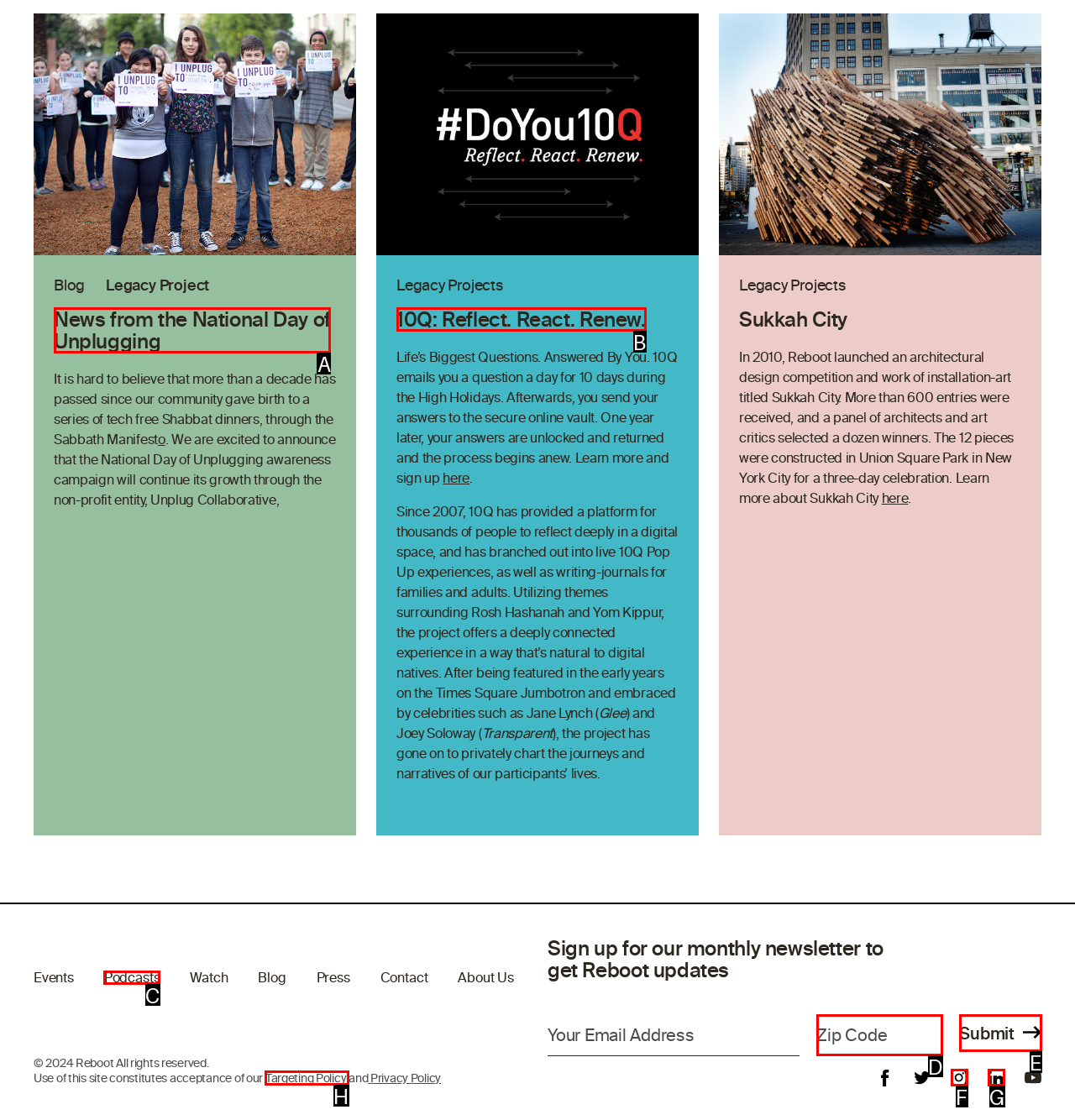Identify the correct option to click in order to complete this task: Click the '10Q: Reflect. React. Renew.' link
Answer with the letter of the chosen option directly.

B